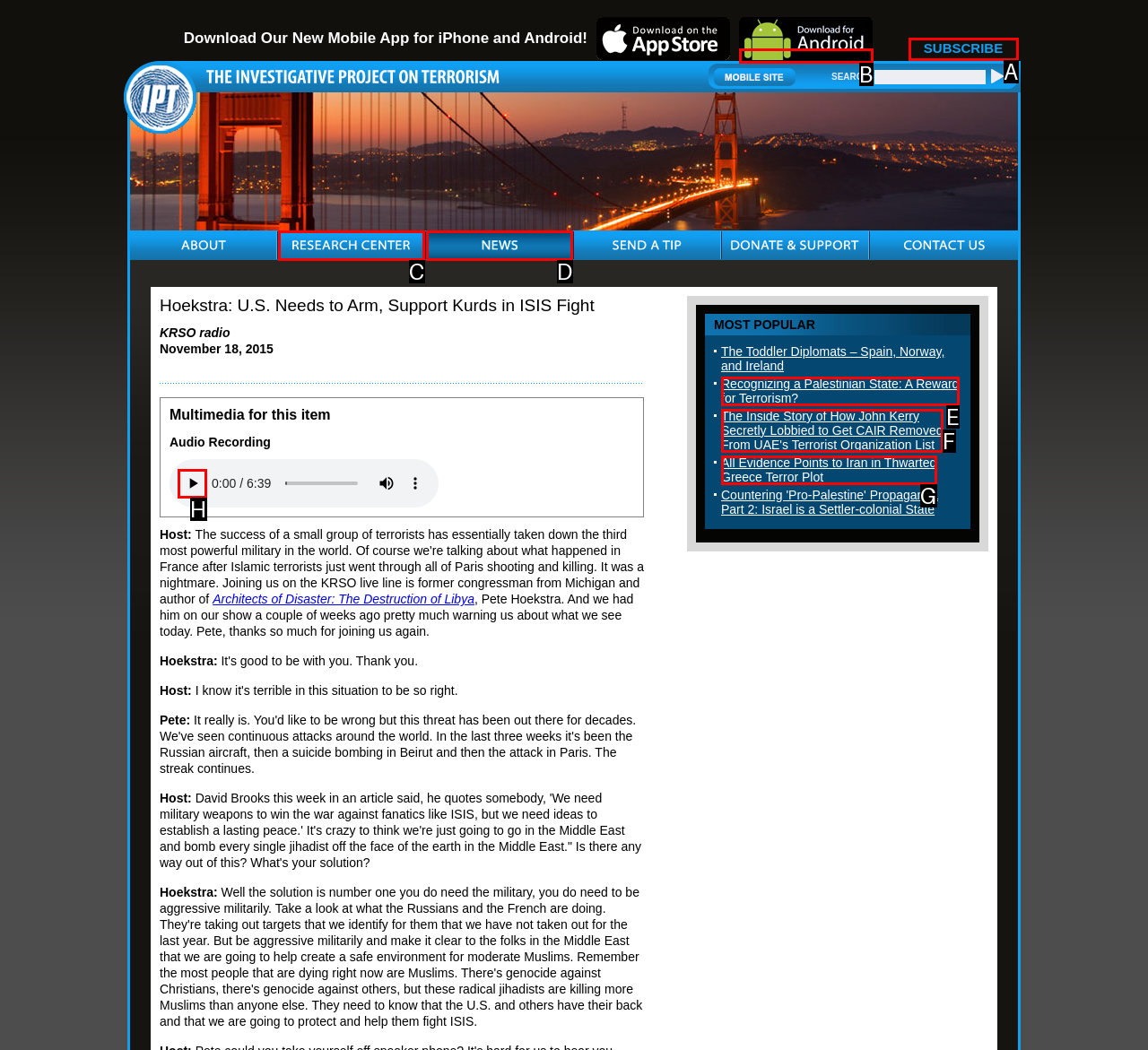Find the appropriate UI element to complete the task: Play the audio recording. Indicate your choice by providing the letter of the element.

H